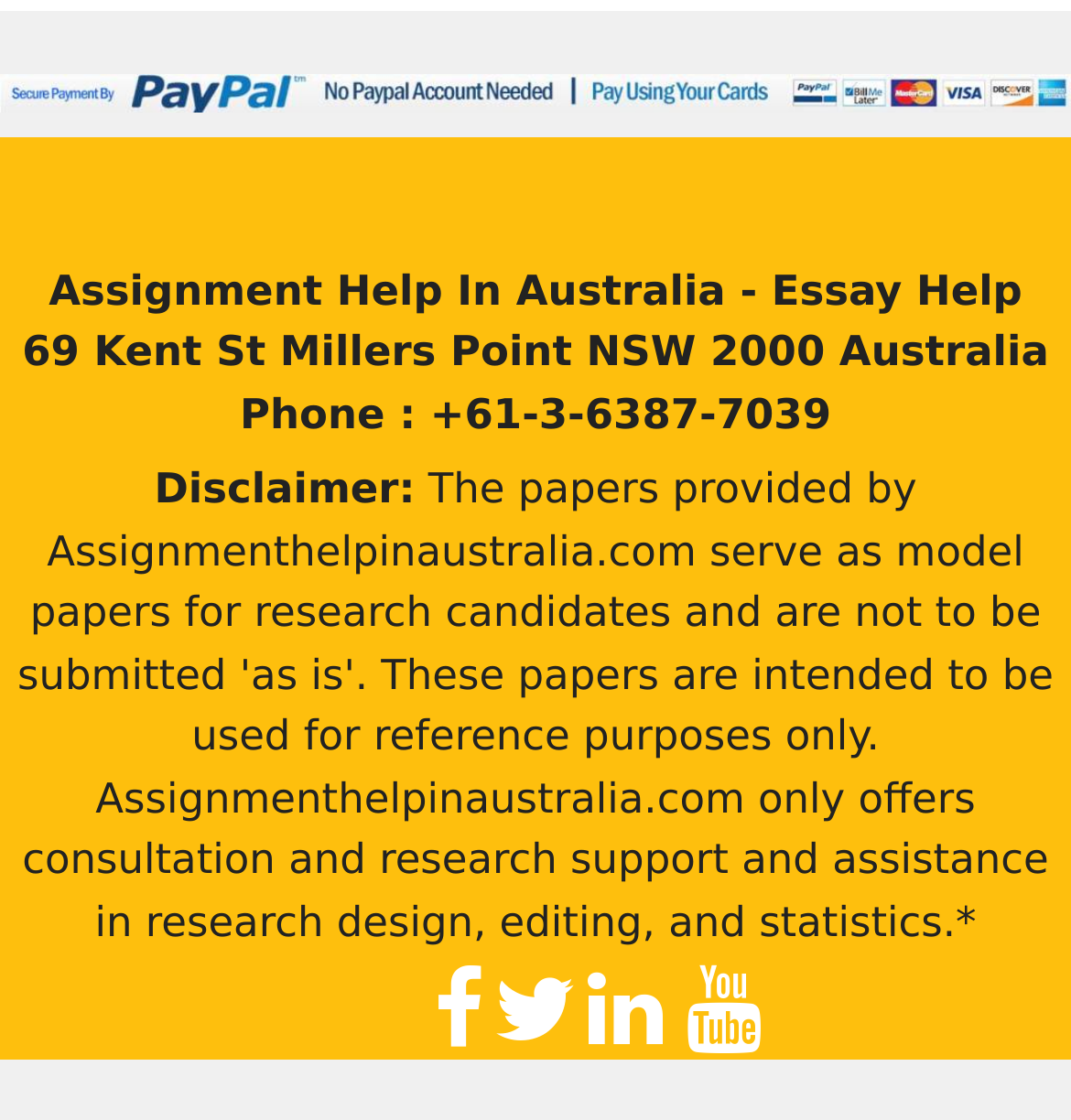Give the bounding box coordinates for this UI element: "title="Facebook"". The coordinates should be four float numbers between 0 and 1, arranged as [left, top, right, bottom].

[0.405, 0.876, 0.452, 0.96]